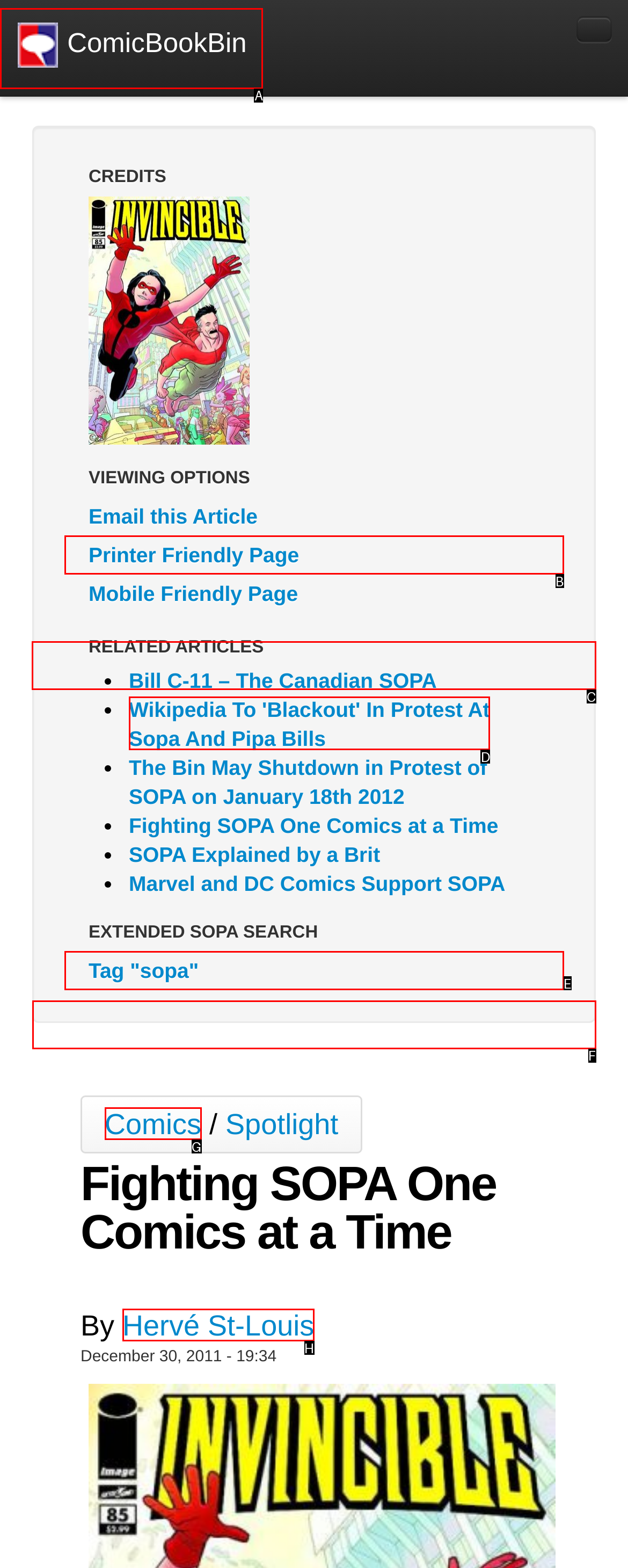Which lettered option should be clicked to perform the following task: View June 2021
Respond with the letter of the appropriate option.

None